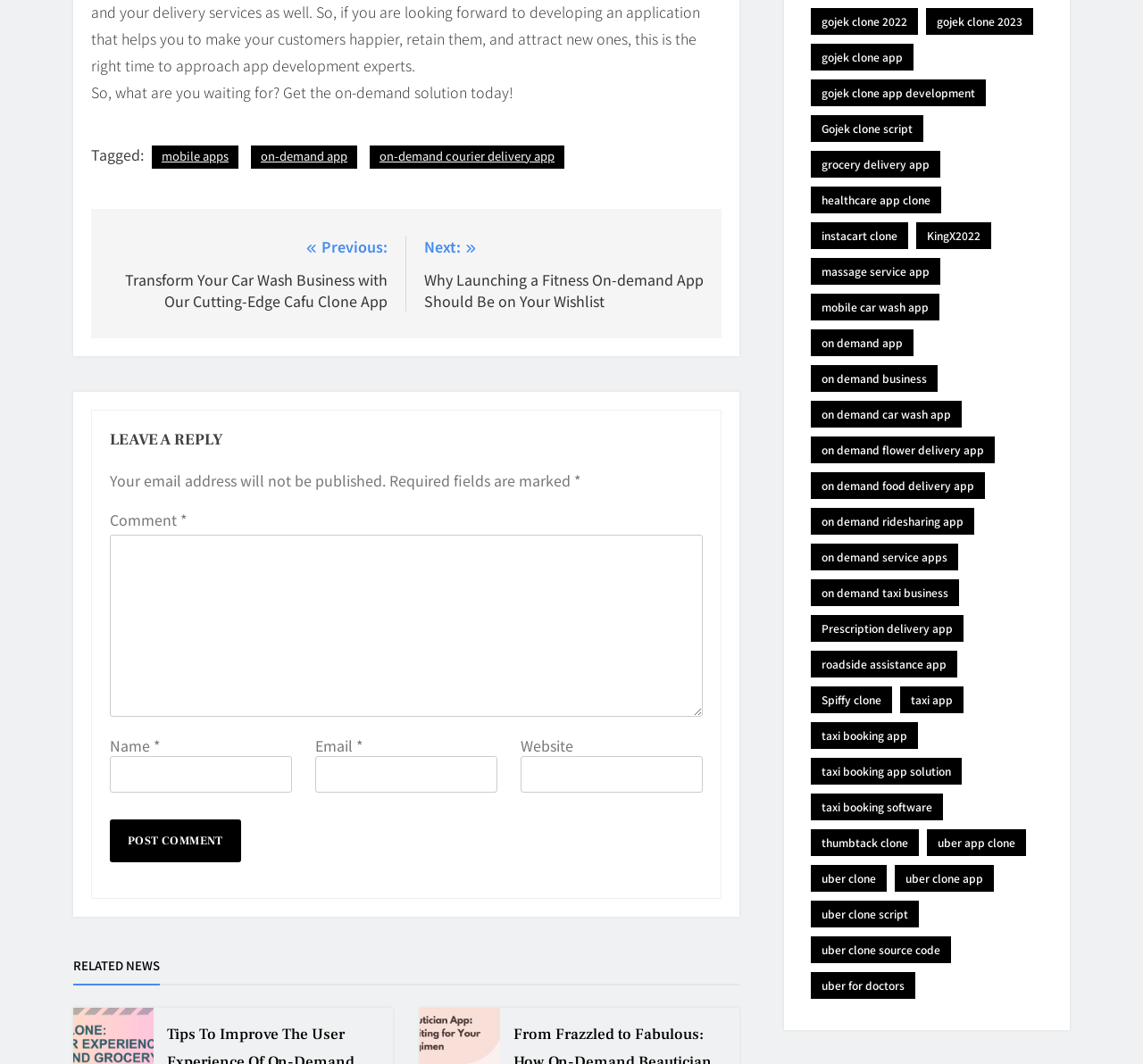What is the text of the first static text element?
From the screenshot, supply a one-word or short-phrase answer.

So, what are you waiting for? Get the on-demand solution today!